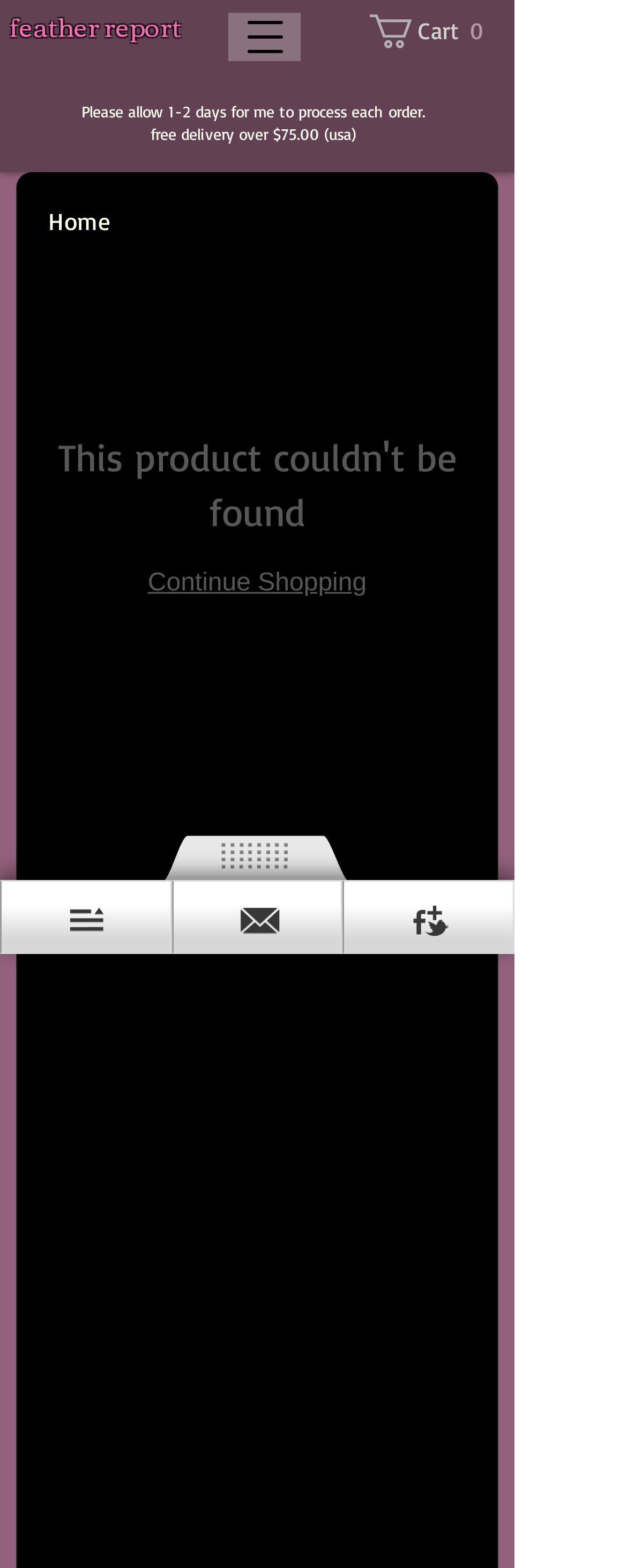Utilize the details in the image to give a detailed response to the question: What is the minimum order value for free delivery?

I found the information in the static text 'free delivery over $75.00 (usa)' which indicates that the minimum order value for free delivery is $75.00.